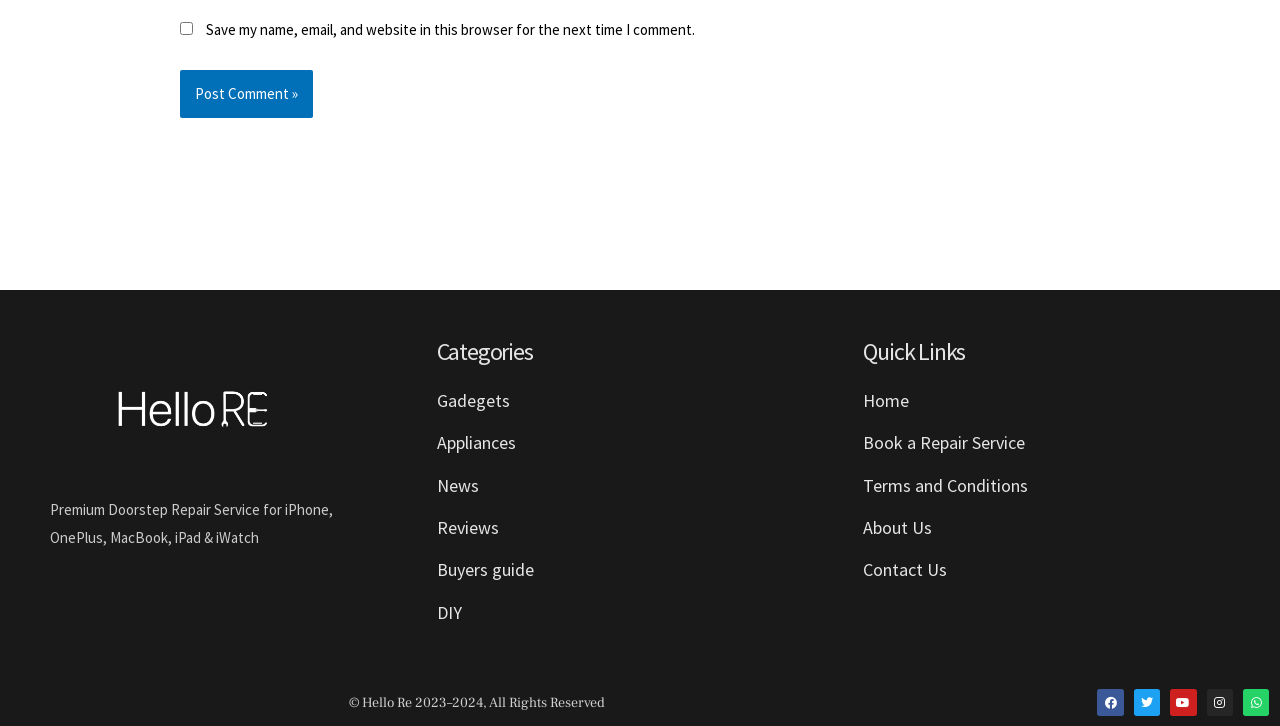Reply to the question with a single word or phrase:
How many social media links are available?

5